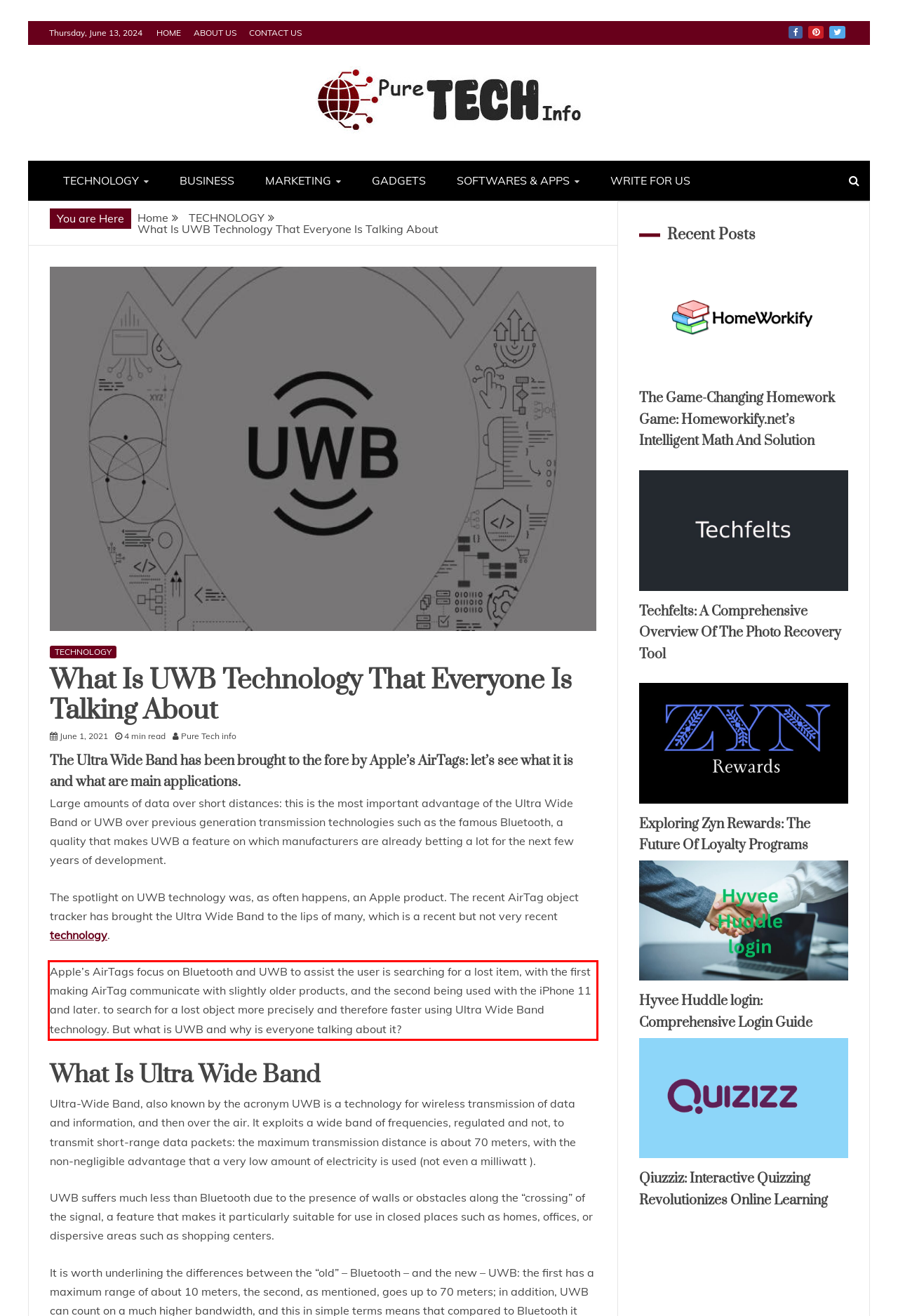You are given a webpage screenshot with a red bounding box around a UI element. Extract and generate the text inside this red bounding box.

Apple’s AirTags focus on Bluetooth and UWB to assist the user is searching for a lost item, with the first making AirTag communicate with slightly older products, and the second being used with the iPhone 11 and later. to search for a lost object more precisely and therefore faster using Ultra Wide Band technology. But what is UWB and why is everyone talking about it?